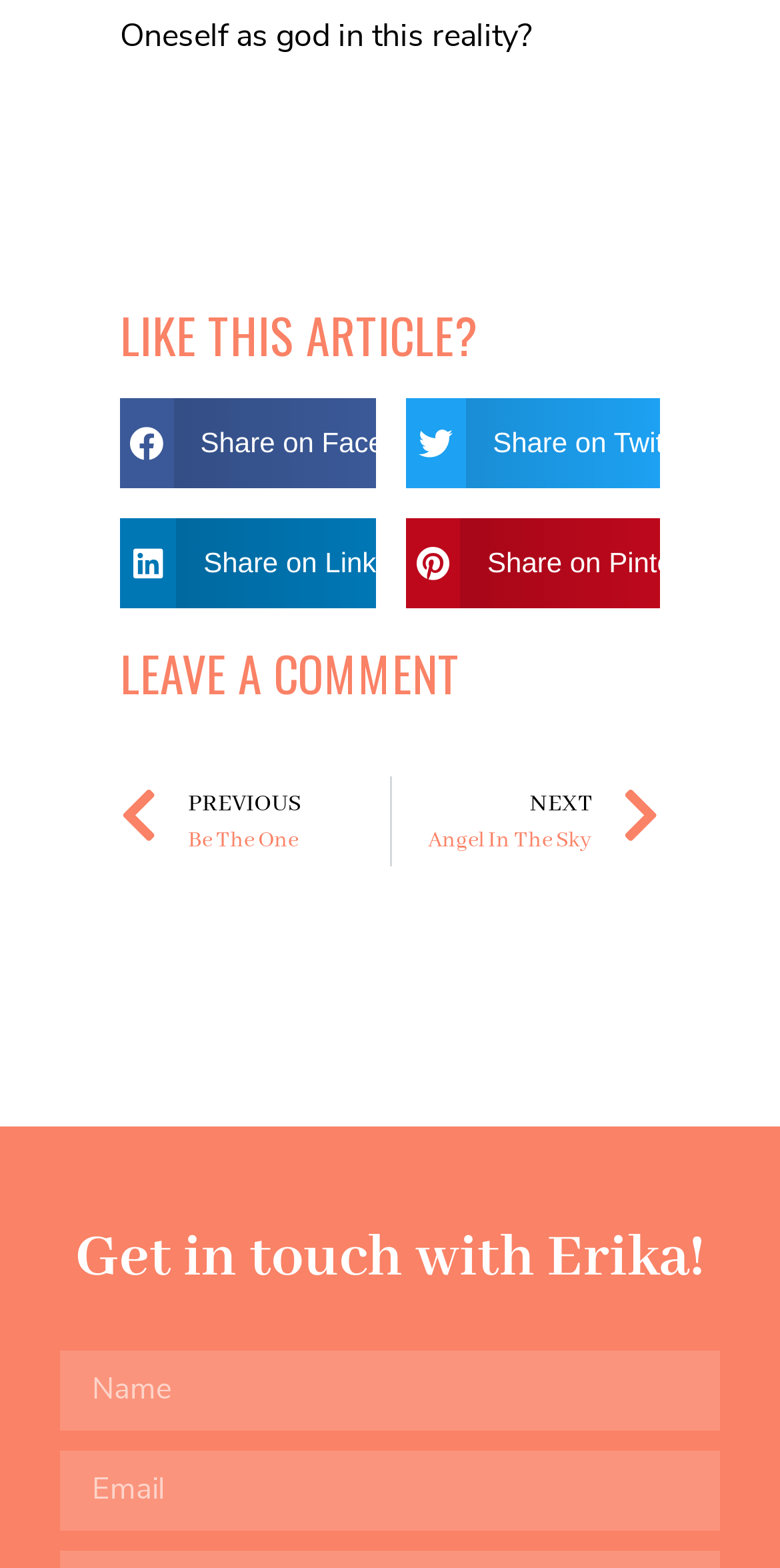Given the content of the image, can you provide a detailed answer to the question?
What is the navigation option above the comment section?

Above the comment section, there are two link elements, 'Prev PREVIOUS Be The One' and 'NEXT Angel In The Sky Next', which suggest that the user can navigate to previous and next articles or sections.